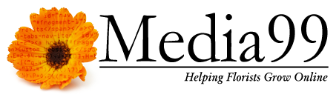Answer in one word or a short phrase: 
What is the color of the flower in the logo?

Orange